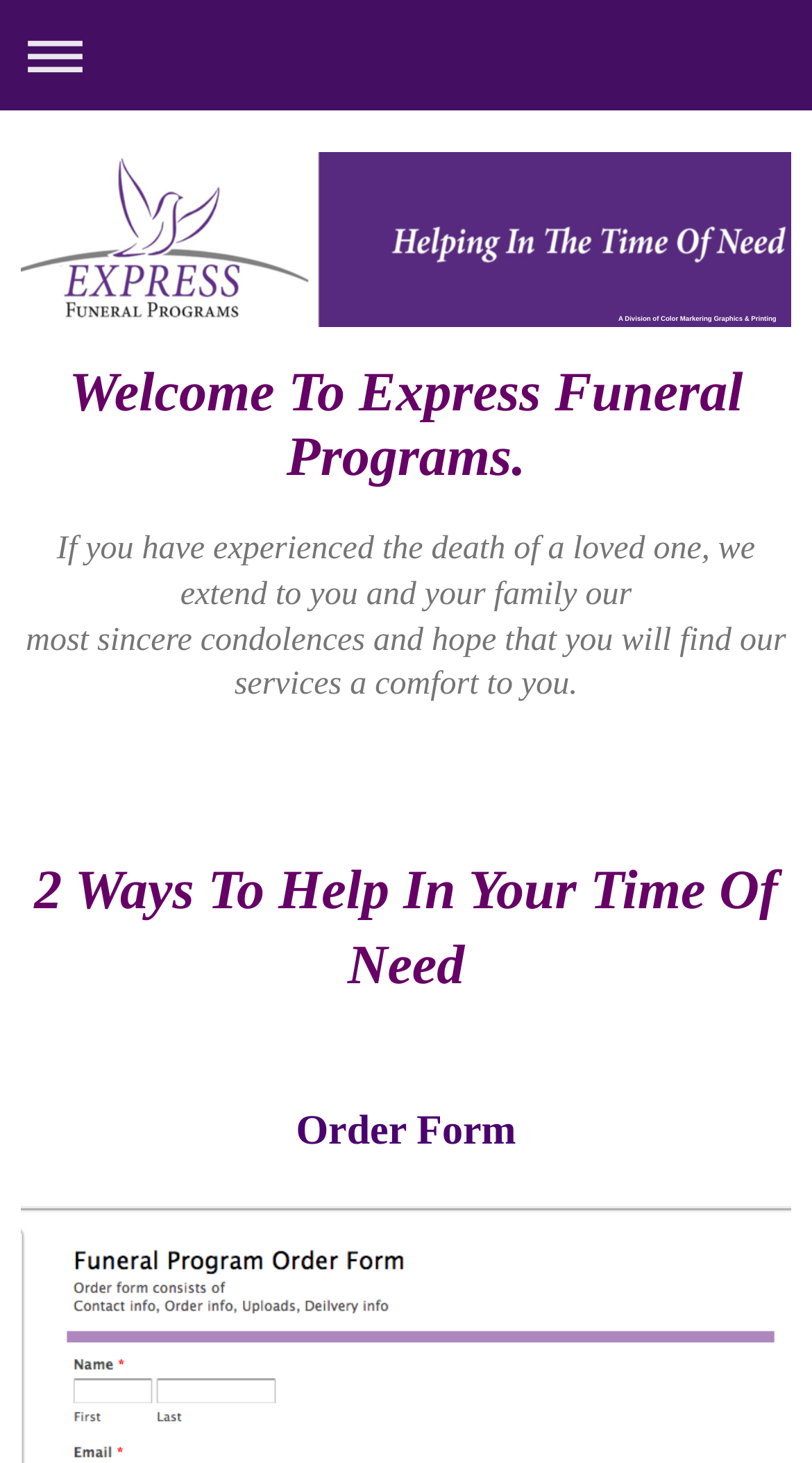Generate a thorough description of the webpage.

The webpage appears to be the homepage of Express Funeral Programs, a company that provides printing solutions for funeral programs and related services. At the top left corner, there is a navigation link with an expand/collapse icon, allowing users to access the website's menu. 

To the right of the navigation link, there is a logo or icon, accompanied by the text "A Division of Color Markering Graphics & Printing", which suggests that Express Funeral Programs is a subsidiary of this parent company.

Below the logo, there is a welcome message that reads "Welcome To Express Funeral Programs." This is followed by a brief paragraph expressing condolences to those who have lost a loved one and introducing the company's services as a comfort to them.

Further down the page, there are two prominent headings. The first one, "2 Ways To Help In Your Time Of Need", is positioned near the top half of the page, while the second one, "Order Form", is located near the bottom half of the page. These headings likely introduce sections that provide information on how the company can assist with funeral programs and a form to place an order, respectively.